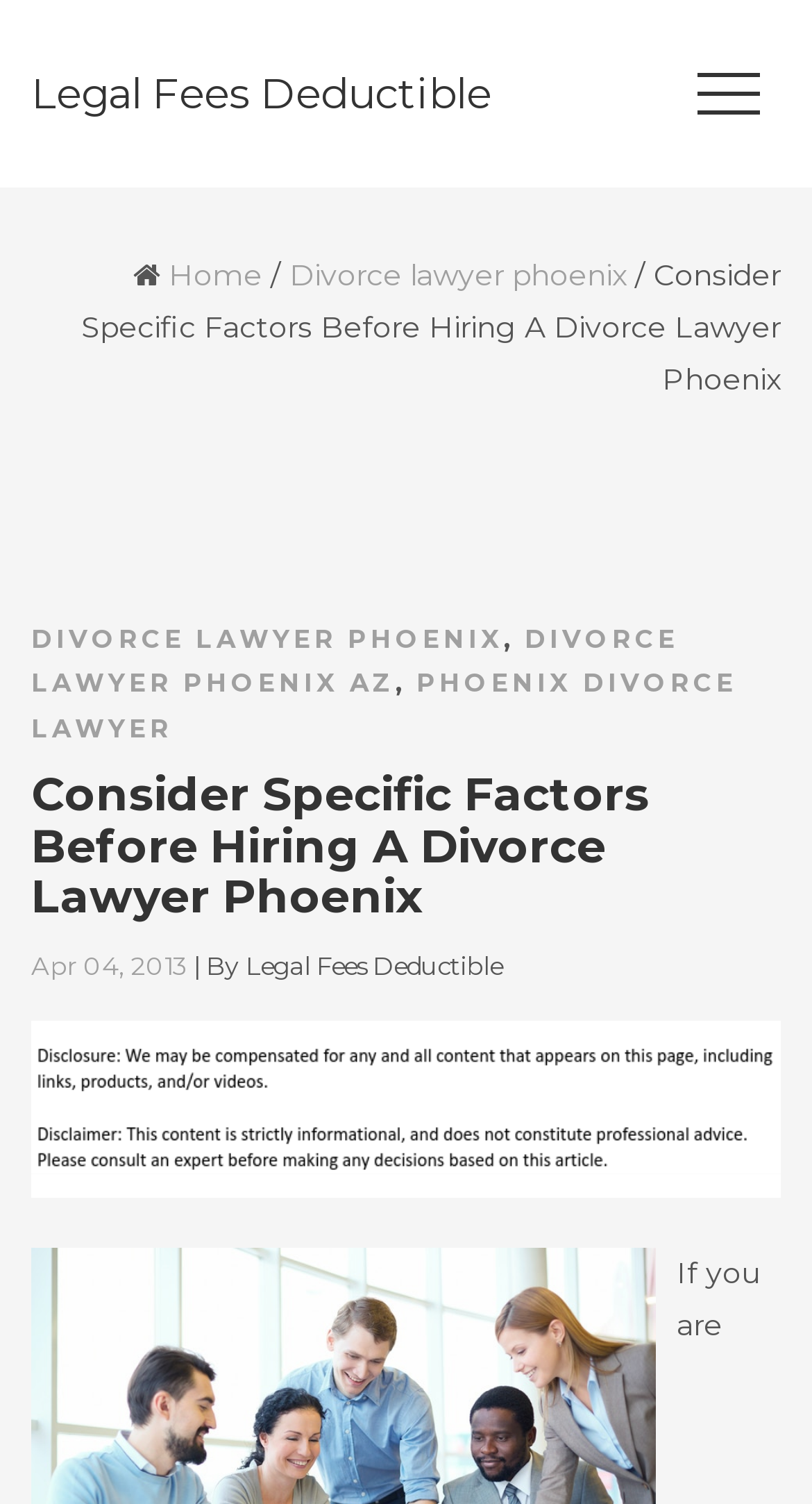Extract the main title from the webpage and generate its text.

Consider Specific Factors Before Hiring A Divorce Lawyer Phoenix